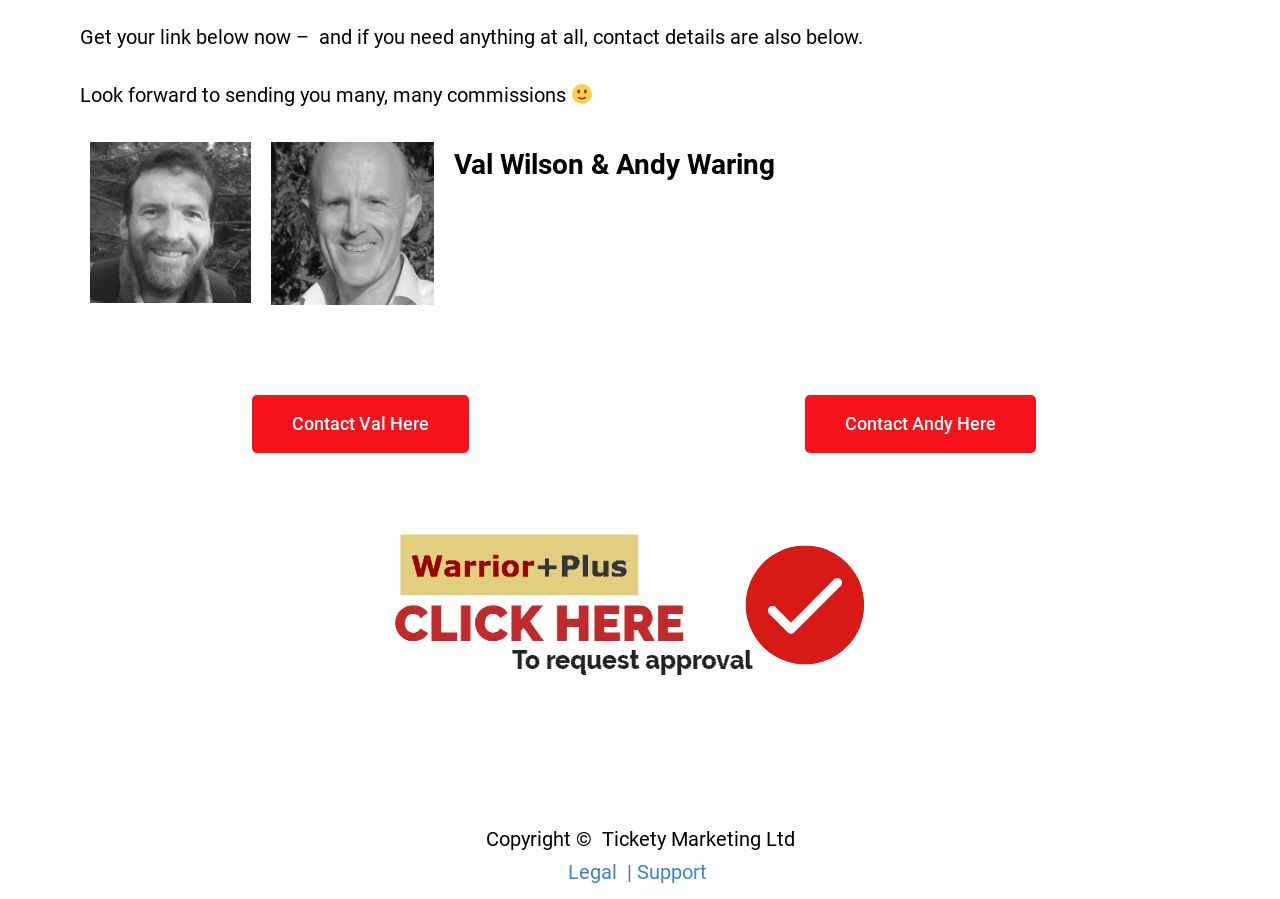Analyze the image and provide a detailed answer to the question: How many links are available to contact someone?

There are three links available to contact someone: 'Contact Val Here', 'Contact Andy Here', and a link with no text, which is likely a contact link as well.